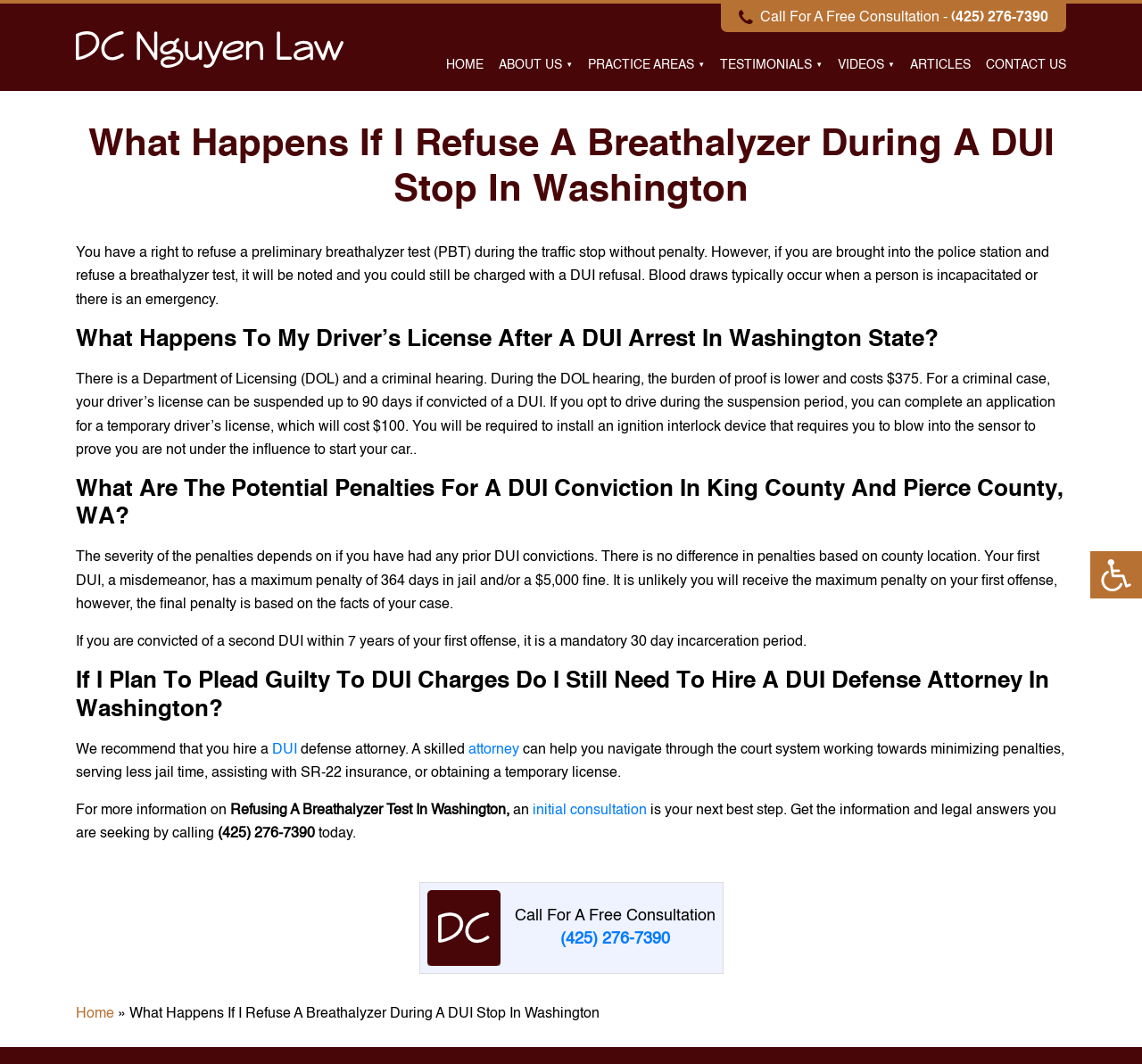Offer a meticulous description of the webpage's structure and content.

This webpage is about DUI defense attorney Diem Nguyen, specifically discussing what happens if you refuse a breathalyzer during a DUI stop in Washington. At the top, there is a call-to-action to schedule a free initial consultation with a phone number. 

On the left side, there is a logo of "DC Nguyen Law" with a link to the homepage. Above the logo, there are navigation links to different sections of the website, including "HOME", "ABOUT US", "PRACTICE AREAS", "TESTIMONIALS", "VIDEOS", "ARTICLES", and "CONTACT US".

The main content of the webpage is divided into four sections, each with a heading and a paragraph of text. The first section explains the consequences of refusing a preliminary breathalyzer test during a traffic stop. The second section discusses what happens to your driver's license after a DUI arrest in Washington State. The third section outlines the potential penalties for a DUI conviction in King County and Pierce County, WA. The fourth section answers the question of whether you still need to hire a DUI defense attorney if you plan to plead guilty to DUI charges.

Throughout the webpage, there are multiple calls-to-action to schedule a free initial consultation with the attorney, including a phone number and a link to an initial consultation. At the bottom, there is a layout table with an image of the law firm's logo, a call-to-action to schedule a consultation, and a link to the homepage.